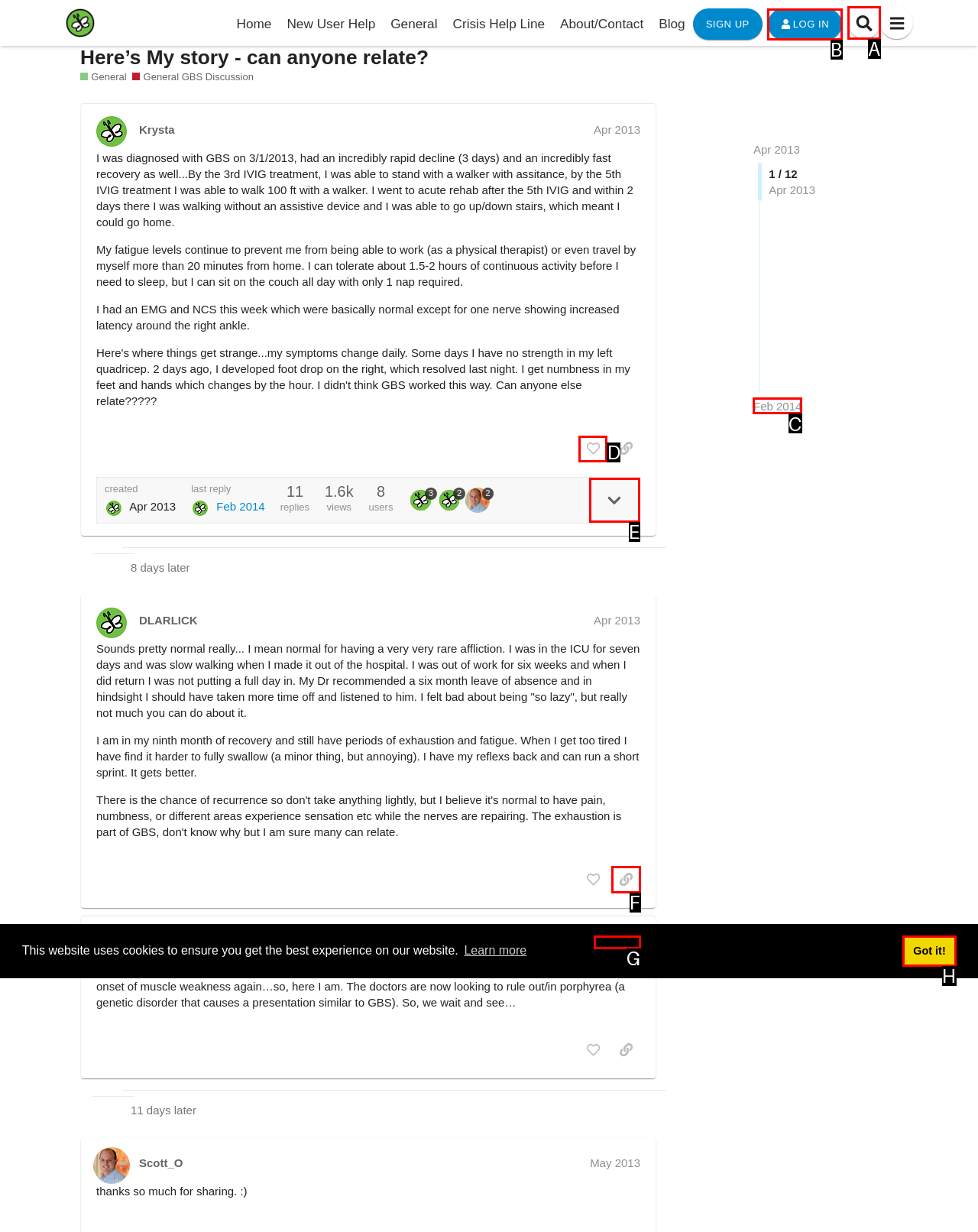Find the correct option to complete this instruction: Click the 'like this post' button. Reply with the corresponding letter.

D